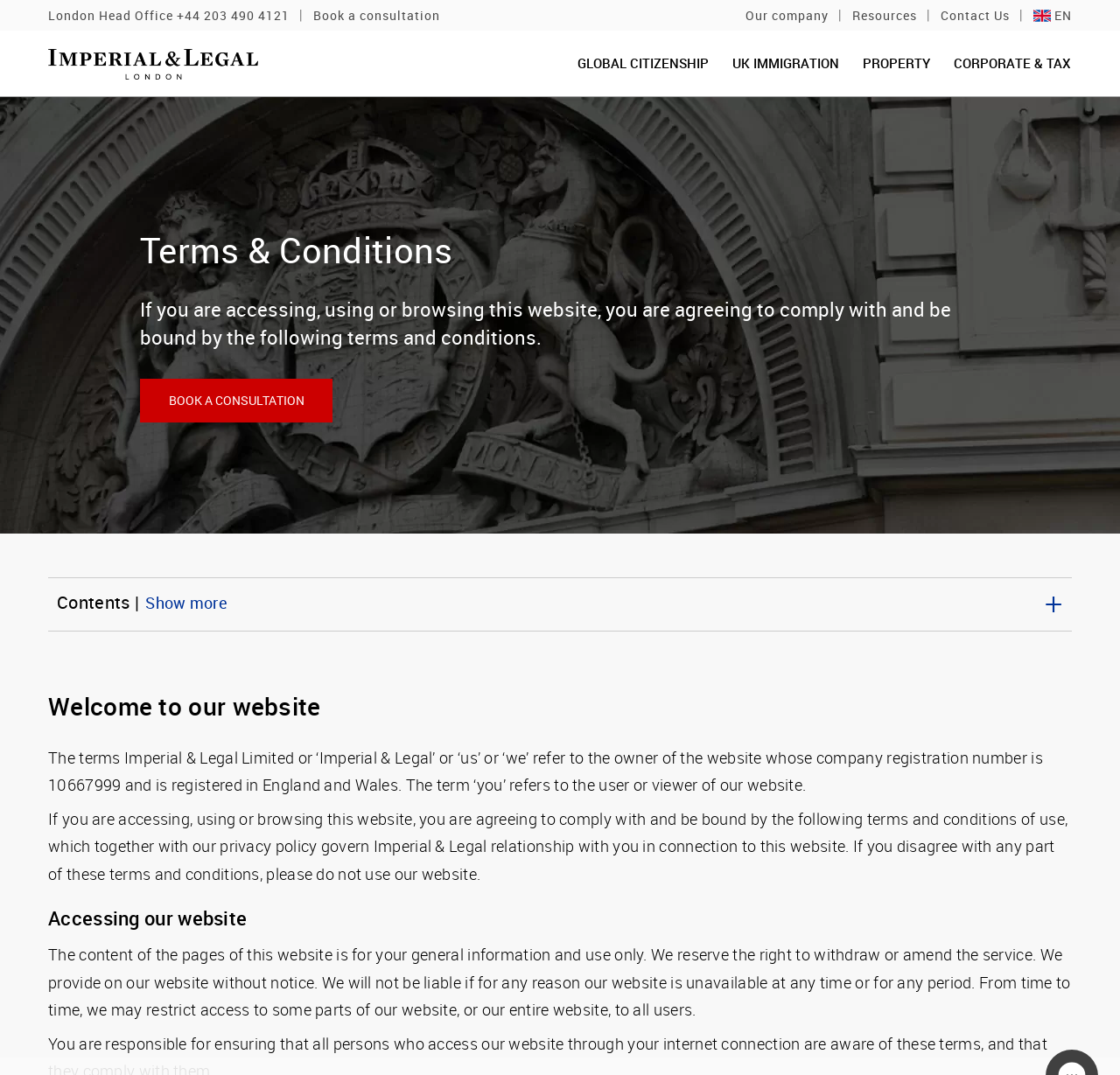Pinpoint the bounding box coordinates of the element you need to click to execute the following instruction: "View CORPORATE & TAX page". The bounding box should be represented by four float numbers between 0 and 1, in the format [left, top, right, bottom].

[0.831, 0.046, 0.956, 0.07]